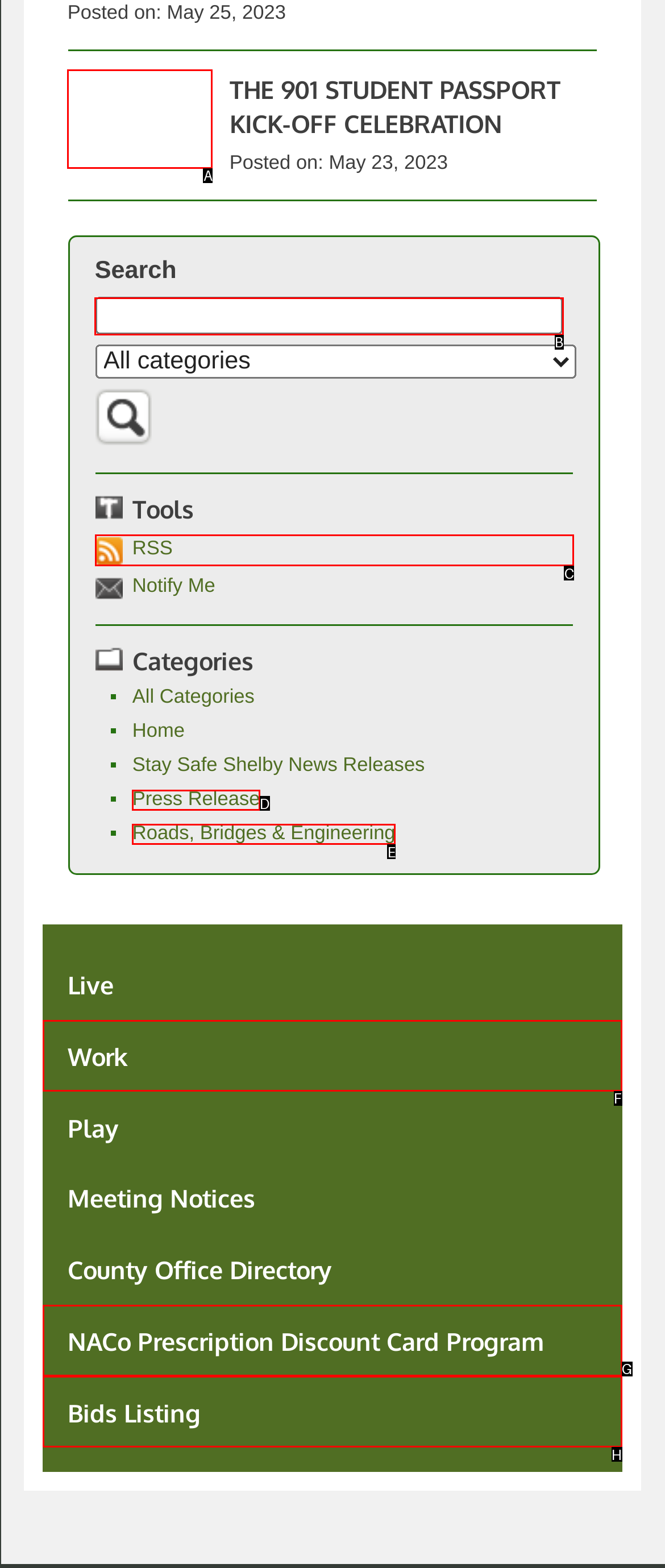Identify which lettered option to click to carry out the task: View RSS. Provide the letter as your answer.

C